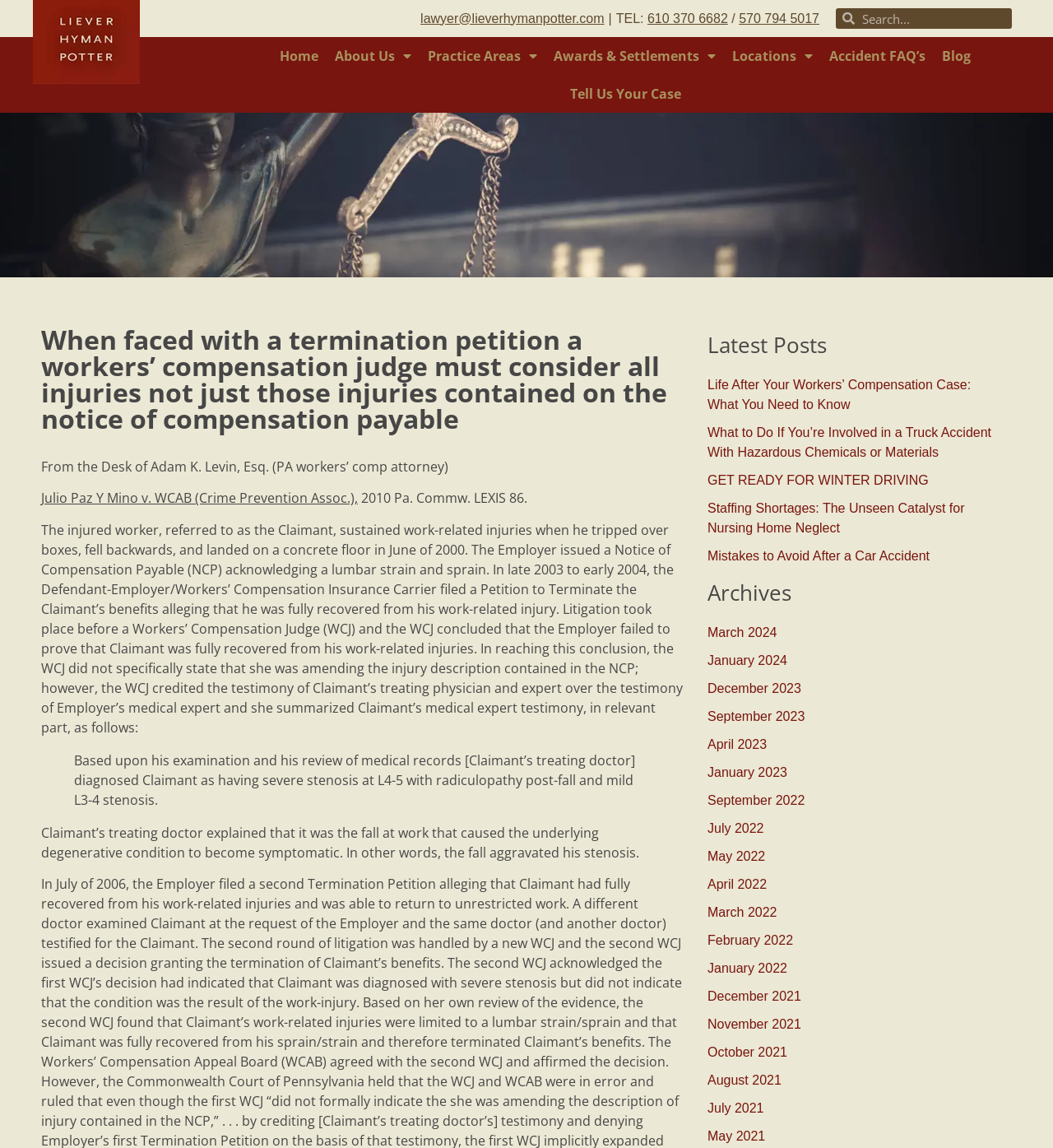Explain in detail what is displayed on the webpage.

The webpage is about a law firm that specializes in workers' compensation cases. At the top, there is a navigation menu with links to "Home", "About Us", "Practice Areas", "Awards & Settlements", "Locations", "Accident FAQ's", "Blog", and "Tell Us Your Case". Below the navigation menu, there is a search bar.

The main content of the webpage is an article titled "When faced with a termination petition, a workers' compensation judge must consider all injuries, not just those contained on the Notice of Compensation Payable." The article is written by Adam K. Levin, Esq., a workers' compensation attorney in Pennsylvania. The article discusses a court case, Julio Paz Y Mino v. WCAB (Crime Prevention Assoc.), where a workers' compensation judge considered all injuries, not just those listed on the Notice of Compensation Payable, when deciding on a termination petition.

The article is divided into several sections, with headings and paragraphs of text. There is also a blockquote section that highlights a key point from the court case. At the bottom of the article, there are links to "Latest Posts" and "Archives", which lead to other articles and blog posts on the website.

On the right-hand side of the webpage, there is a sidebar with contact information, including email addresses and phone numbers. There are also links to social media profiles and a call-to-action button to "Tell Us Your Case".